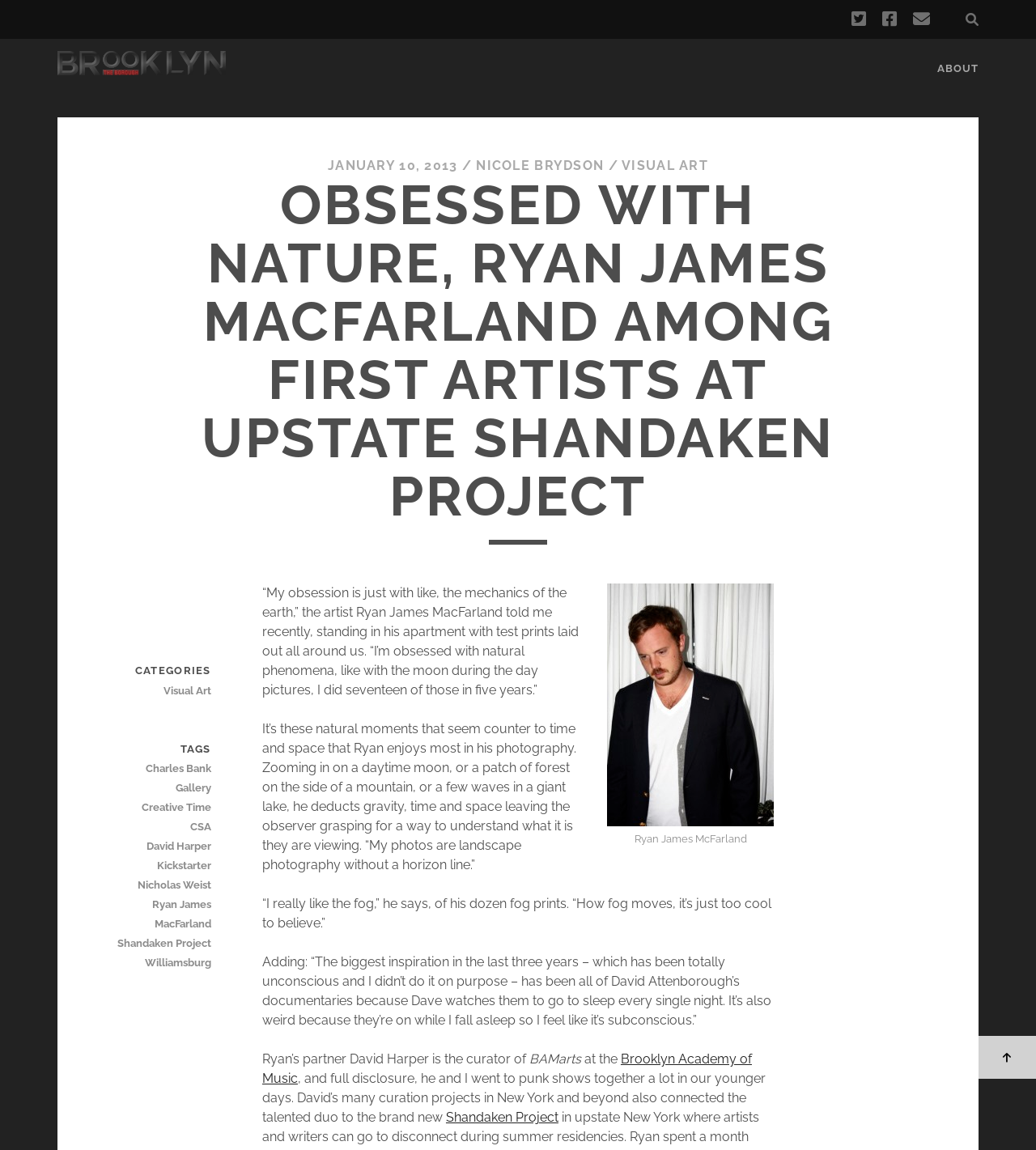Determine the bounding box coordinates for the clickable element required to fulfill the instruction: "Click the link to Shandaken Project". Provide the coordinates as four float numbers between 0 and 1, i.e., [left, top, right, bottom].

[0.43, 0.965, 0.539, 0.979]